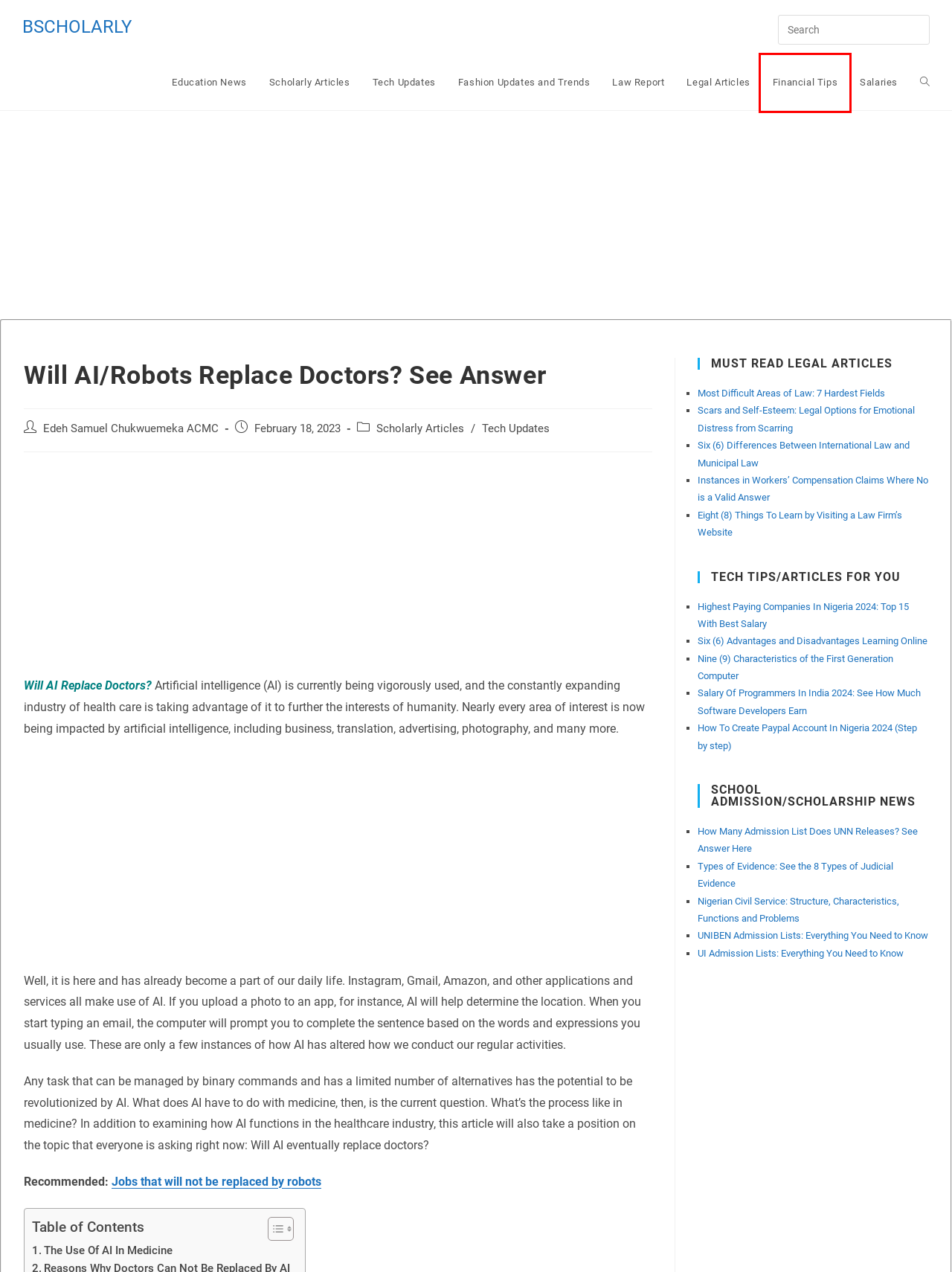Evaluate the webpage screenshot and identify the element within the red bounding box. Select the webpage description that best fits the new webpage after clicking the highlighted element. Here are the candidates:
A. Latest Education News in Nigeria: 2024/2025 News on Education - Bscholarly
B. Highest Paying Companies In Nigeria 2024: Top 15 With Best Salary - Bscholarly
C. How Many Admission Lists Does UNIBEN Releases? See Answer - Bscholarly
D. Nigerian Civil Service: Structure, Characteristics, Functions and Problems
E. Eight (8) Things To Learn by Visiting a Law Firm's Website - Bscholarly
F. Salary Of Programmers In India 2024: See How Much Software Developers Earn
G. Financial Tips for Students and Business Owner 2024 - Bscholarly
H. Latest Trends in Educational Technology 2024 - Bscholarly

G